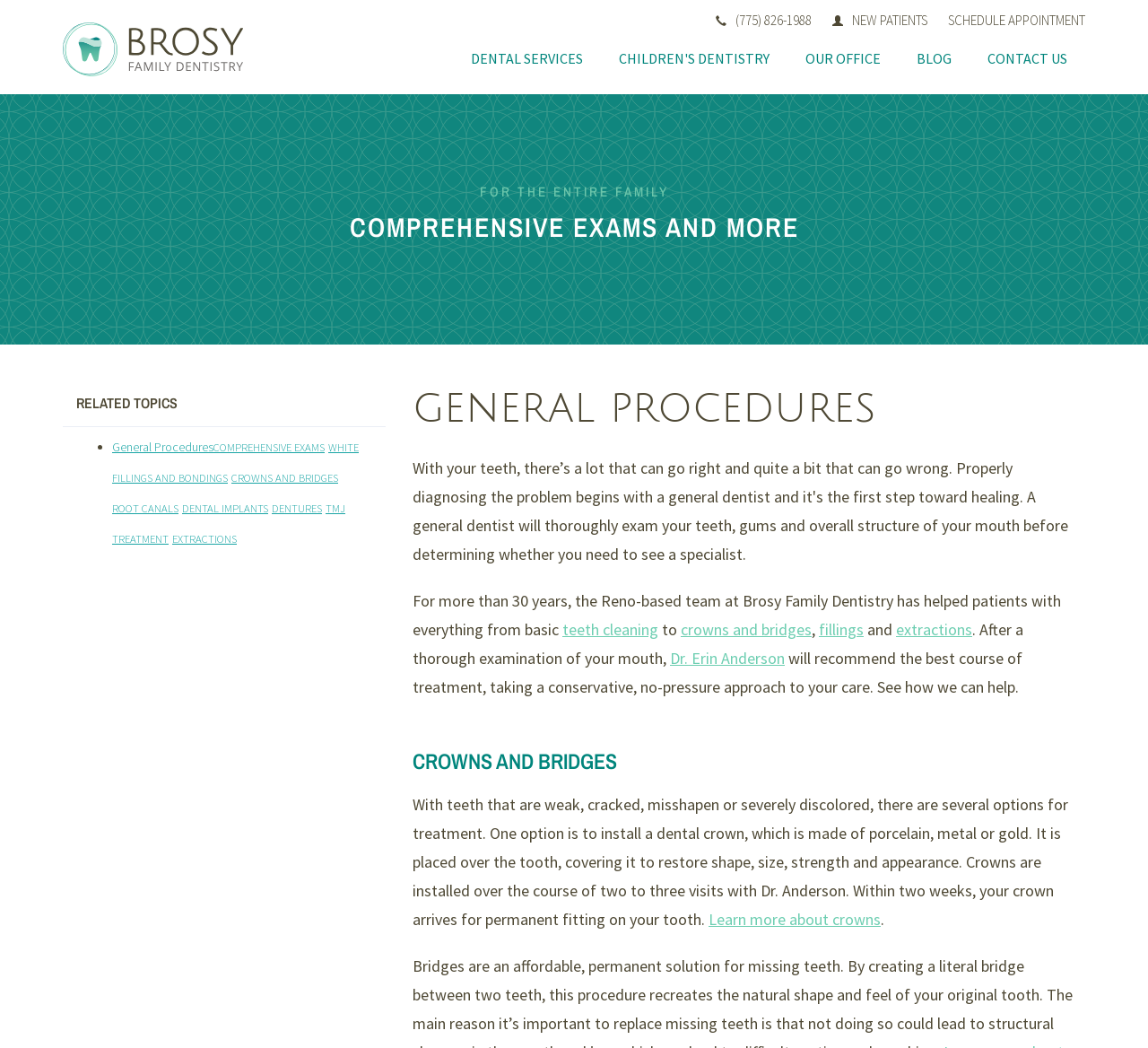Please provide a comprehensive answer to the question below using the information from the image: What is the name of the dentist who will recommend the best course of treatment?

I found the name Dr. Erin Anderson mentioned in the text, where it says that she will recommend the best course of treatment after a thorough examination.